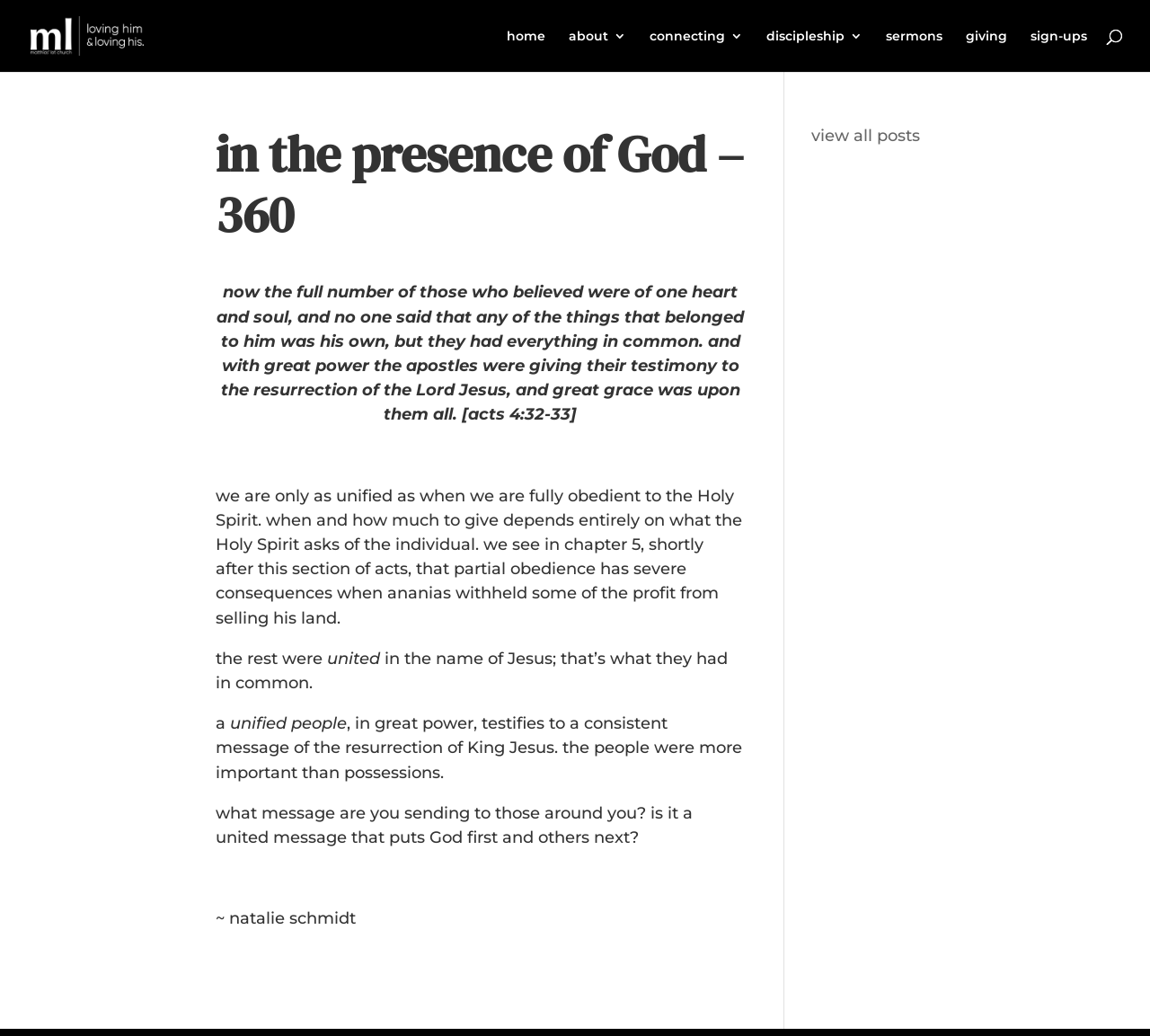Using the webpage screenshot, locate the HTML element that fits the following description and provide its bounding box: "alt="matthias' lot church"".

[0.027, 0.025, 0.125, 0.042]